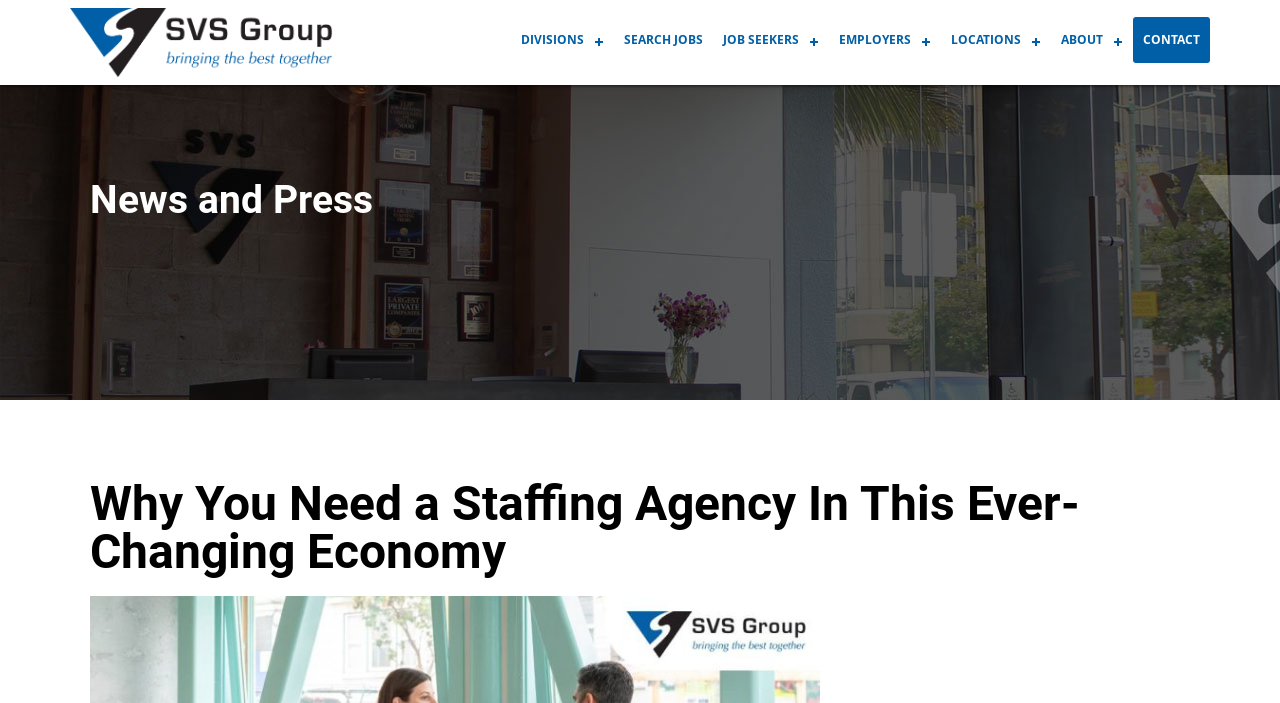Provide the bounding box coordinates of the HTML element this sentence describes: "Employers". The bounding box coordinates consist of four float numbers between 0 and 1, i.e., [left, top, right, bottom].

[0.648, 0.024, 0.735, 0.09]